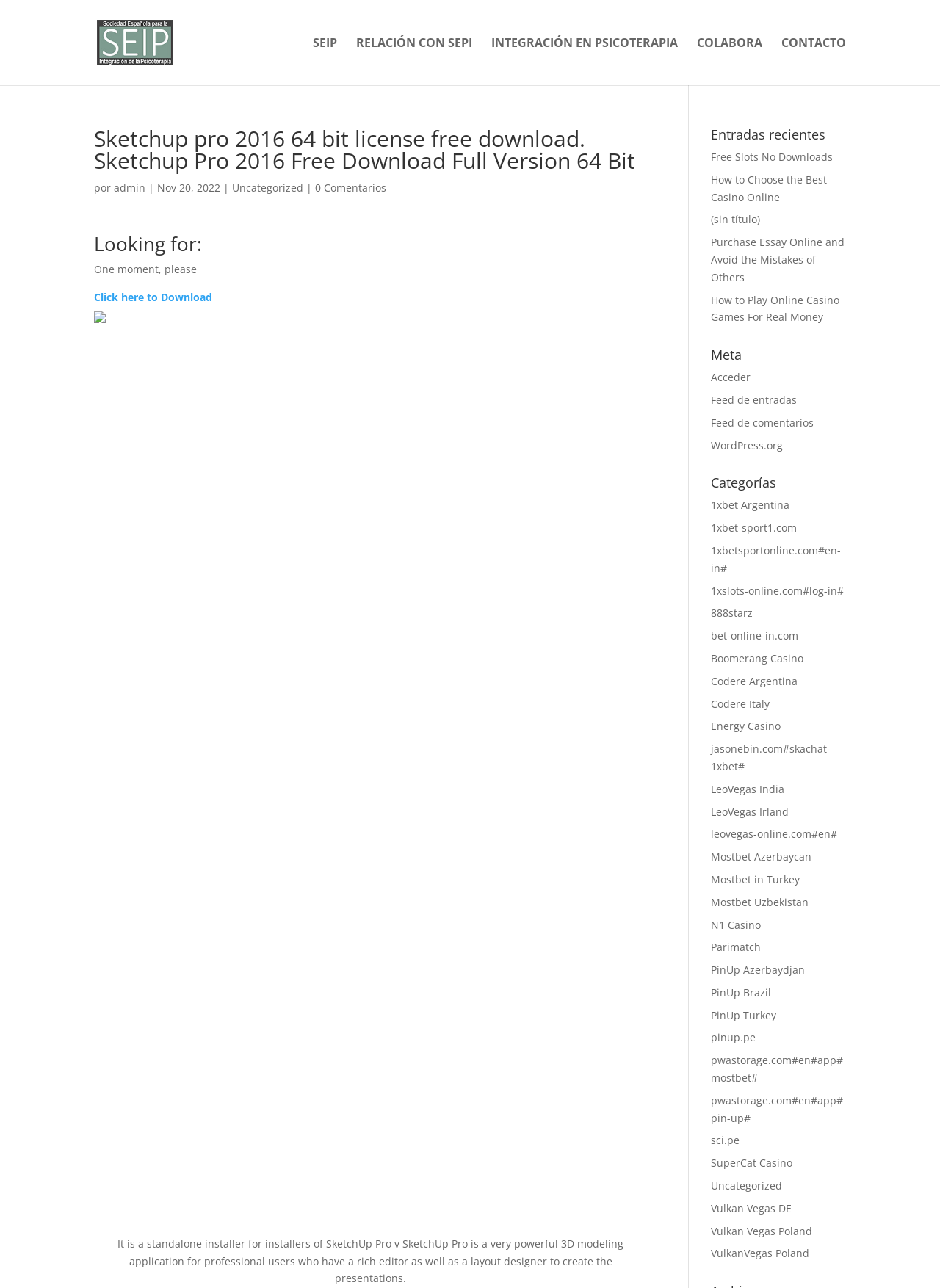Please provide the bounding box coordinate of the region that matches the element description: 888starz. Coordinates should be in the format (top-left x, top-left y, bottom-right x, bottom-right y) and all values should be between 0 and 1.

[0.756, 0.471, 0.801, 0.481]